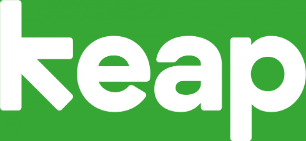Please provide a one-word or phrase answer to the question: 
What is the focus of Keap's CRM solutions?

customer engagement